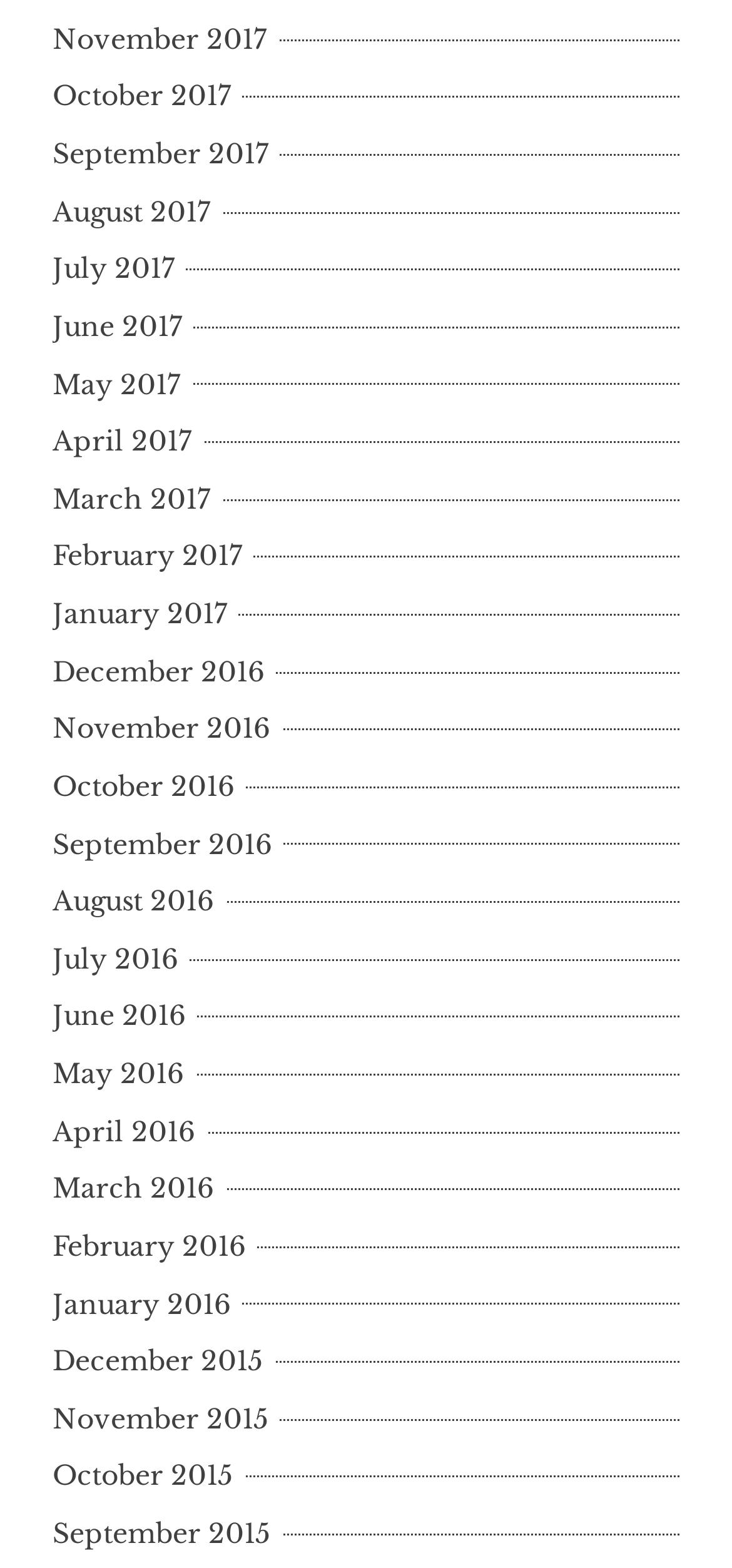What is the earliest month listed?
Refer to the image and provide a one-word or short phrase answer.

December 2015